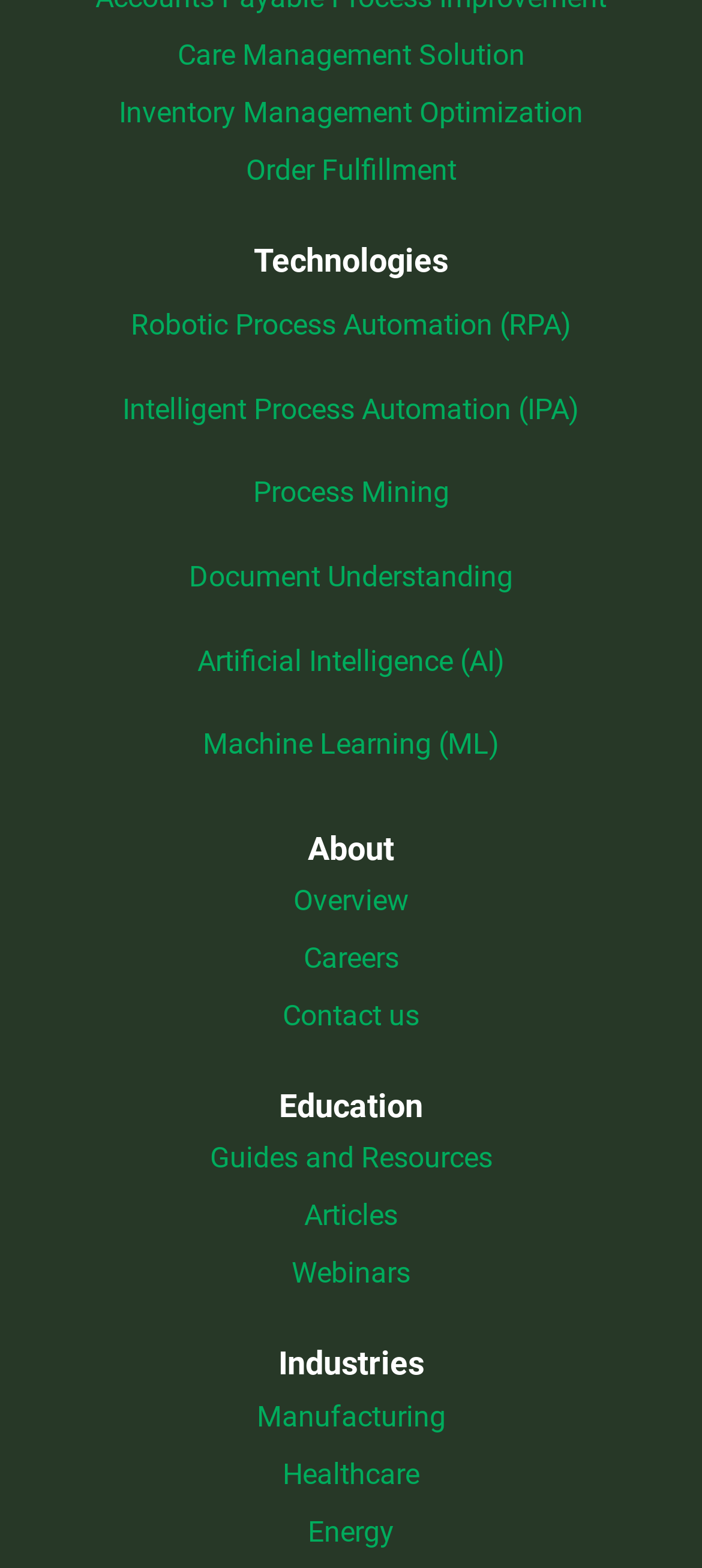Find and indicate the bounding box coordinates of the region you should select to follow the given instruction: "Learn about Robotic Process Automation".

[0.186, 0.196, 0.814, 0.218]